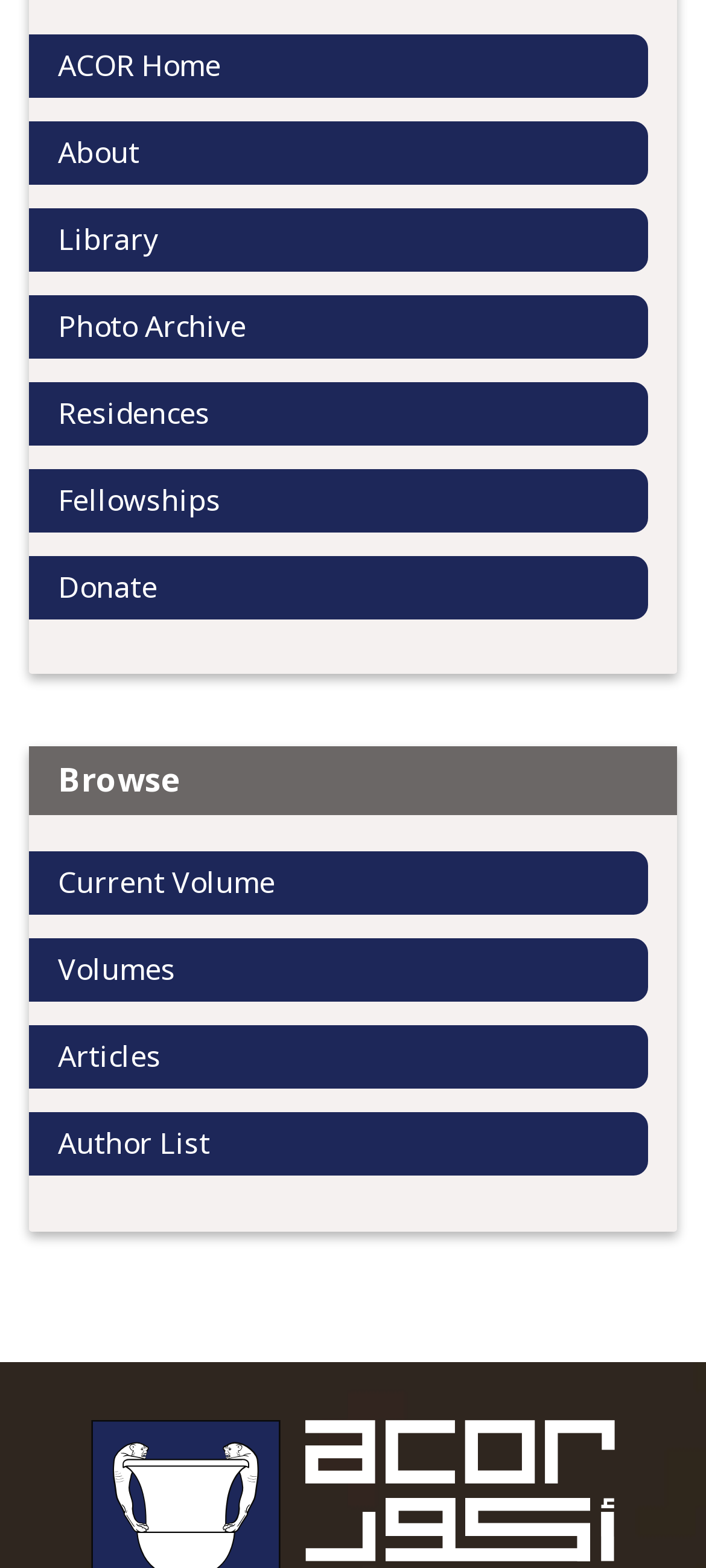What is the last link in the 'Browse' section?
Please interpret the details in the image and answer the question thoroughly.

I looked at the 'Browse' section and found the links 'Current Volume', 'Volumes', 'Articles', and 'Author List'. The last link is 'Author List'.